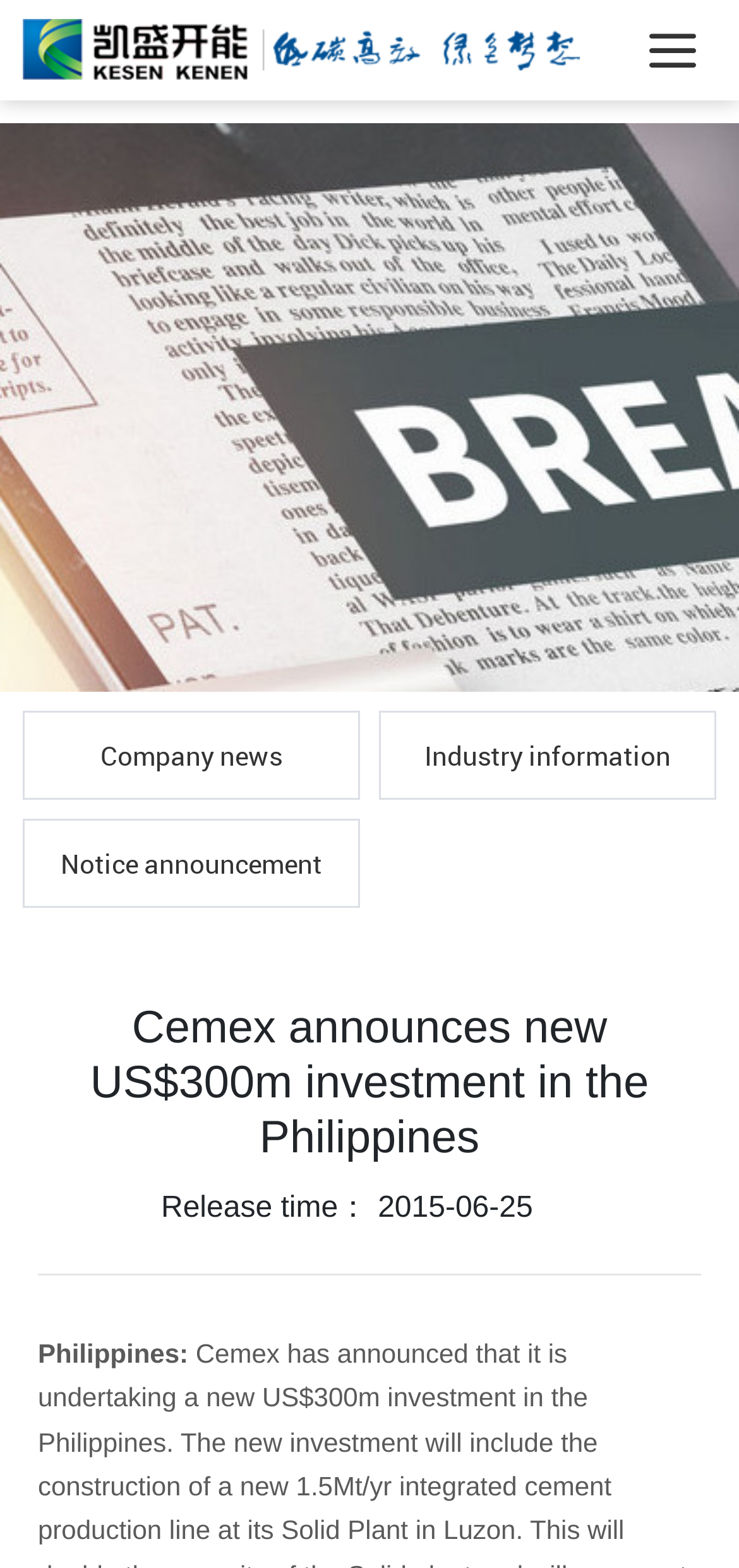Generate a comprehensive description of the webpage.

The webpage appears to be a news article or press release page. At the top, there is a logo or image of "南京凯盛开能环保能源有限公司" (Kesen Kenen Nanjing Kaisheng Kaineng Environmental Protection Energy Co., Ltd.) with a link to the company's website. To the right of the logo, there is a smaller image, possibly a decorative element.

Below the logo, there are three links: "Company news", "Industry information", and "Notice announcement", which are positioned horizontally and spaced evenly apart. The "Company news" link is on the left, followed by "Industry information" in the center, and "Notice announcement" on the right.

The main content of the page is a news article with the title "Cemex announces new US$300m investment in the Philippines" in a large font. The title is positioned near the top of the page, taking up most of the width.

Below the title, there is a release time indicator with the text "Release time：" followed by the date "2015-06-25". The release time indicator is positioned near the top-right corner of the page.

The main article content starts below the release time indicator, with the text "Philippines:". The article appears to be a news report about Cemex's investment in the Philippines.